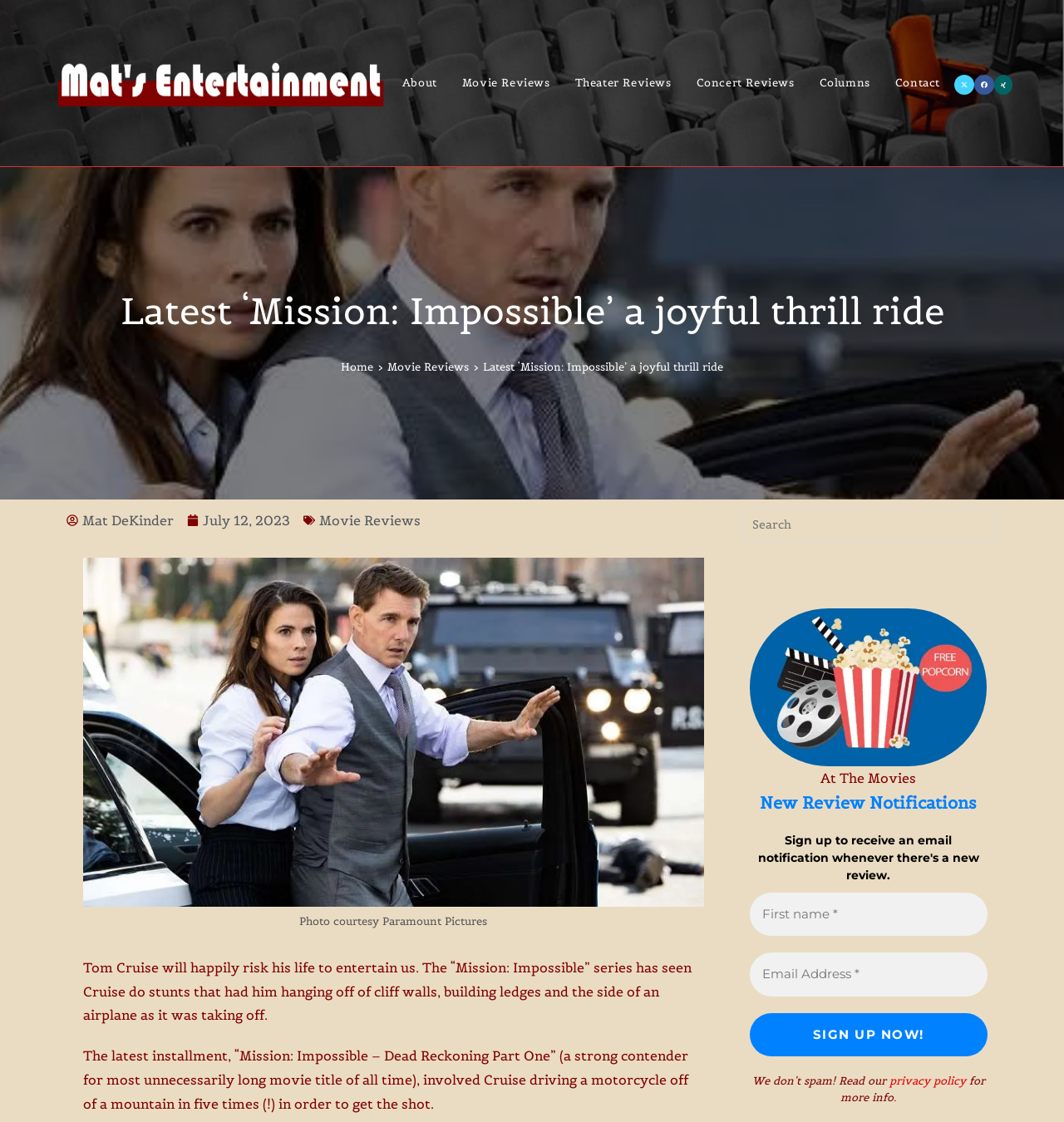Answer the following query with a single word or phrase:
What is the name of the image caption?

At The Movies